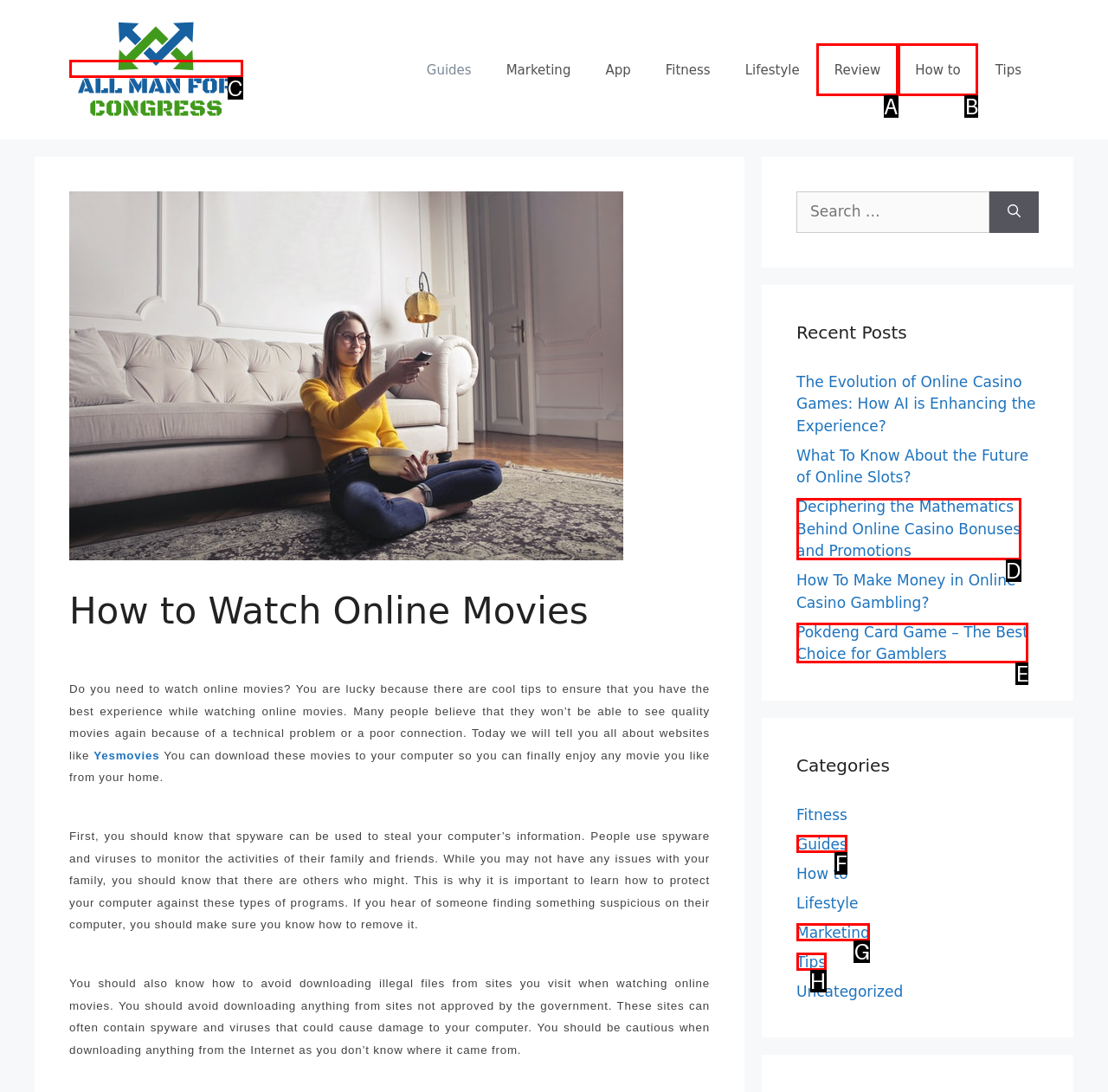Tell me which one HTML element best matches the description: Ugly Americans – Volume One Answer with the option's letter from the given choices directly.

None